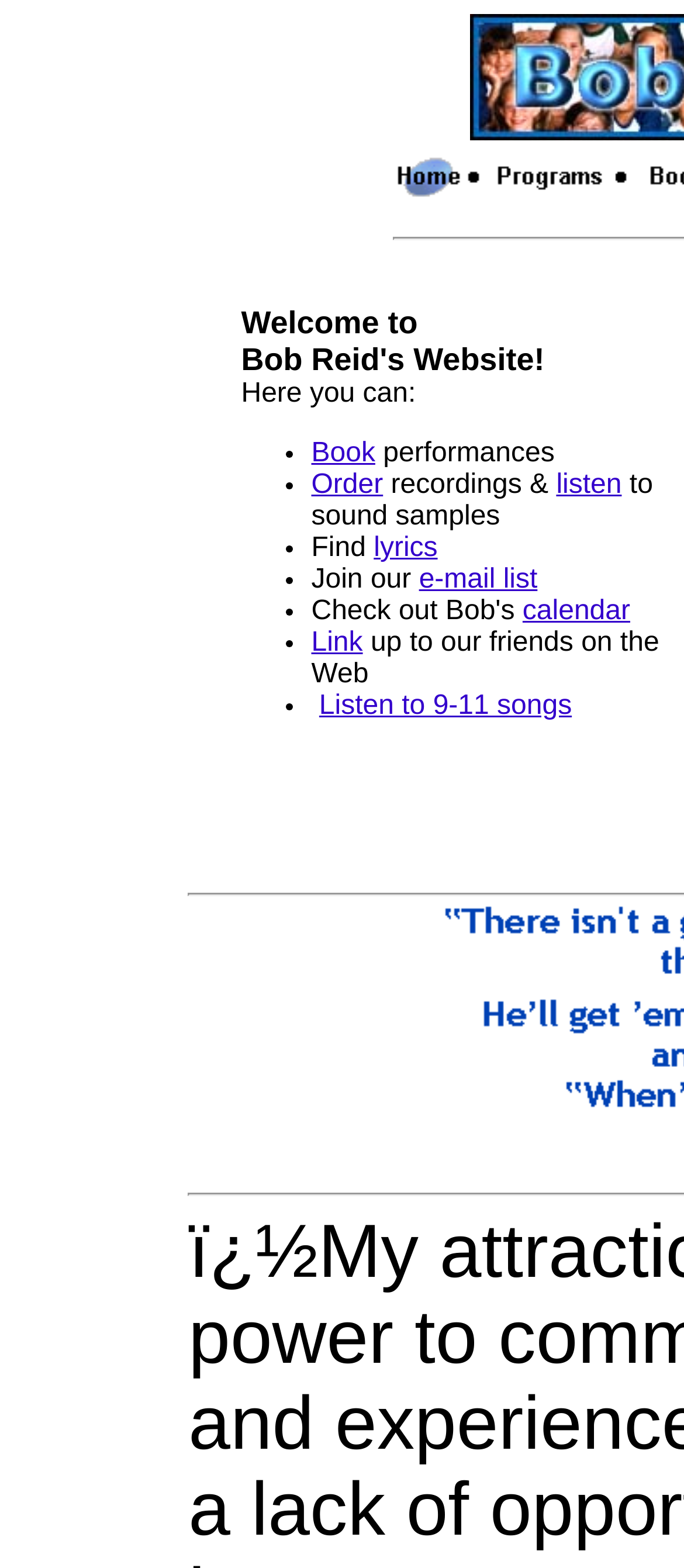How many options are available on this webpage?
Refer to the image and answer the question using a single word or phrase.

7